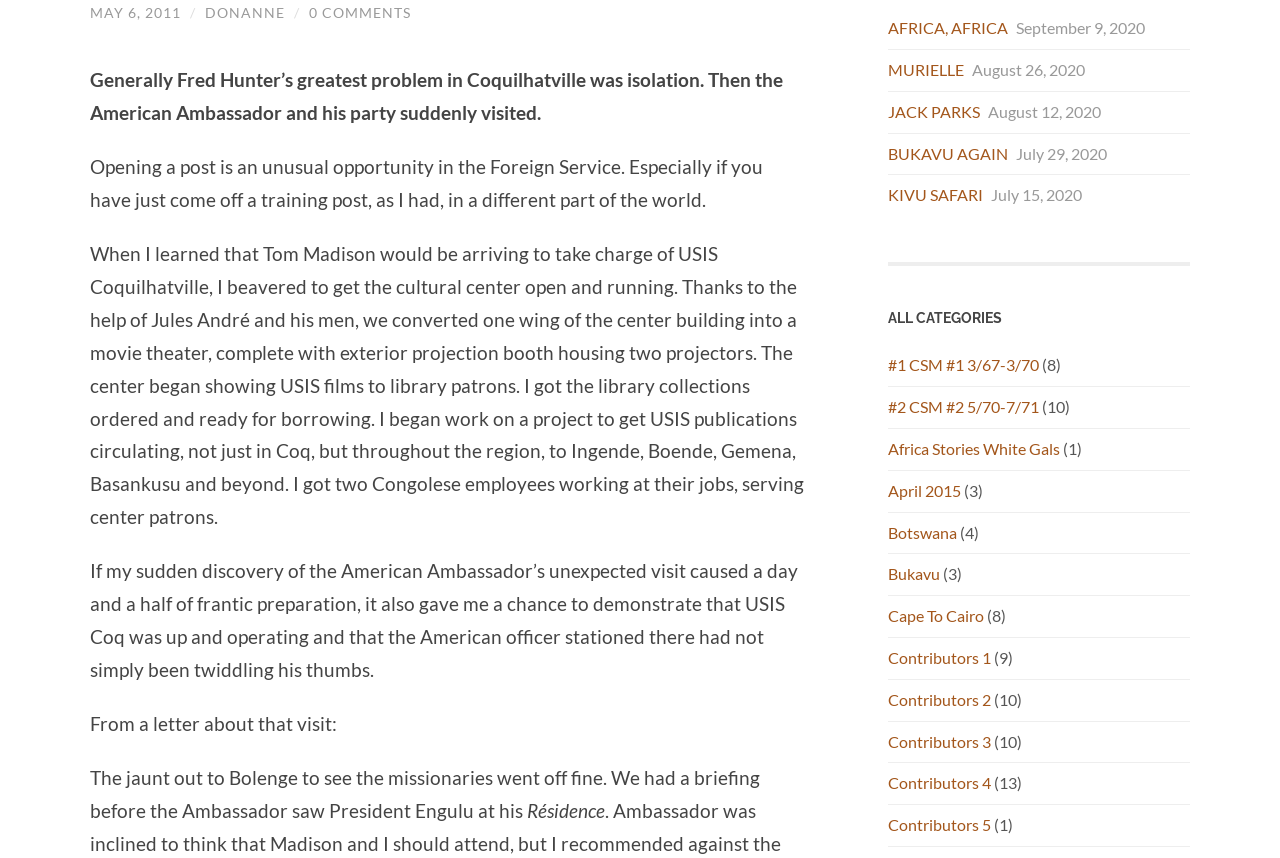From the element description: "Africa Stories White Gals", extract the bounding box coordinates of the UI element. The coordinates should be expressed as four float numbers between 0 and 1, in the order [left, top, right, bottom].

[0.693, 0.512, 0.828, 0.534]